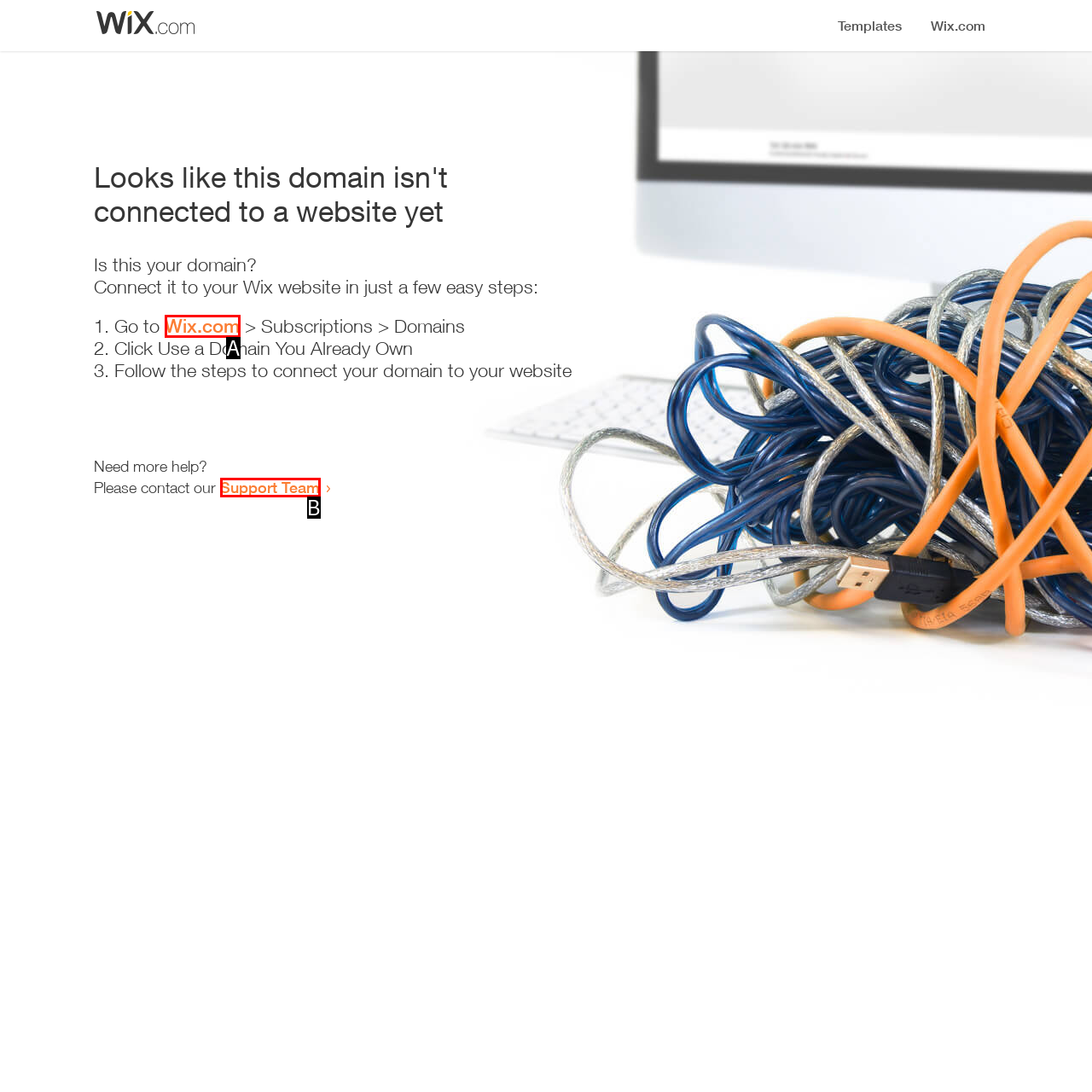Identify the option that best fits this description: name="email" placeholder="Email"
Answer with the appropriate letter directly.

None